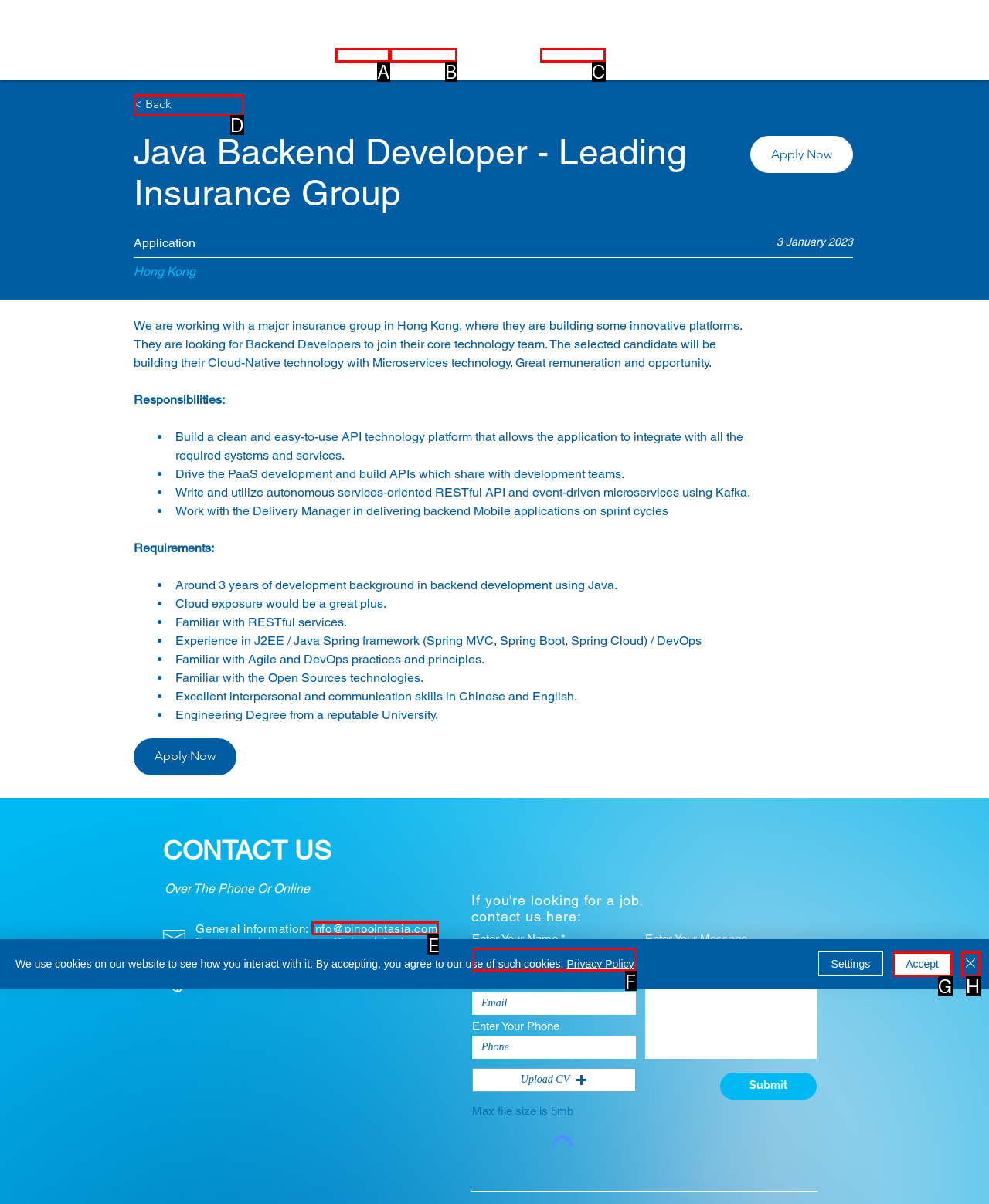Determine which option matches the element description: name="enter-your name *" placeholder="Name"
Reply with the letter of the appropriate option from the options provided.

F